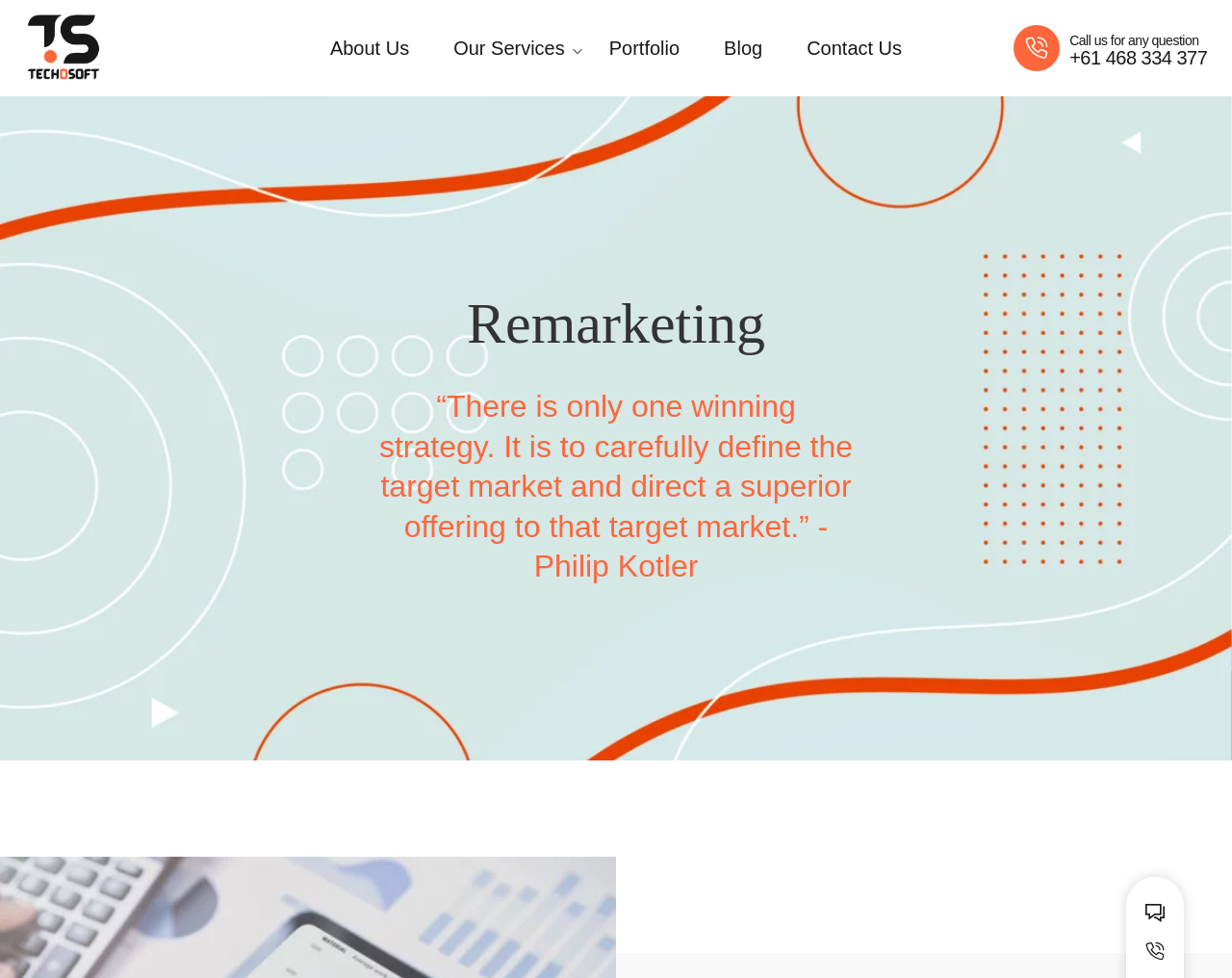How many main navigation links are there?
Please provide an in-depth and detailed response to the question.

I examined the top navigation bar and found five main links: 'About Us', 'Our Services', 'Portfolio', 'Blog', and 'Contact Us'.